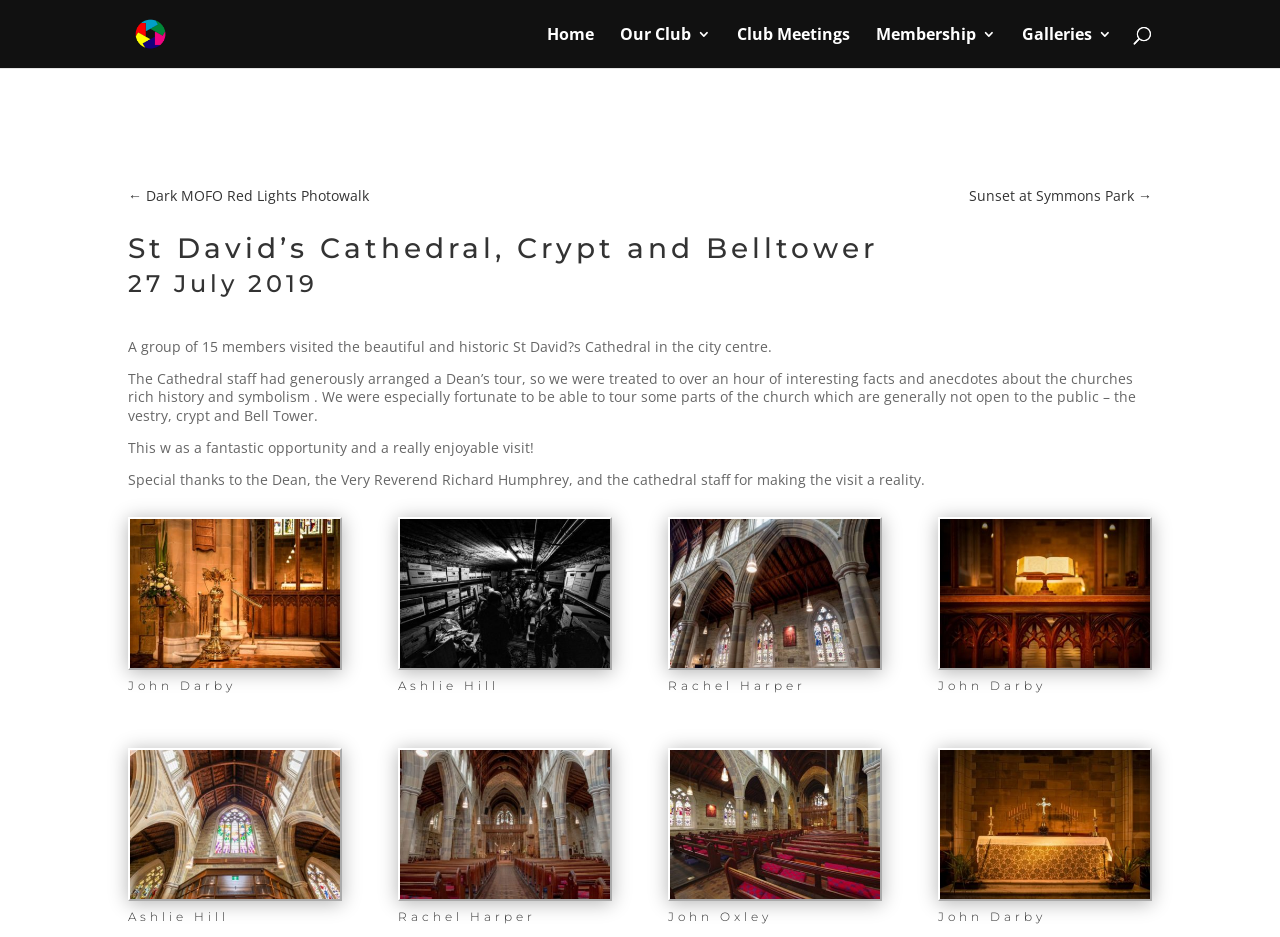What is the date of the event described on the webpage?
Please use the image to deliver a detailed and complete answer.

The date of the event is mentioned in the heading '27 July 2019' which is located below the title of the webpage.